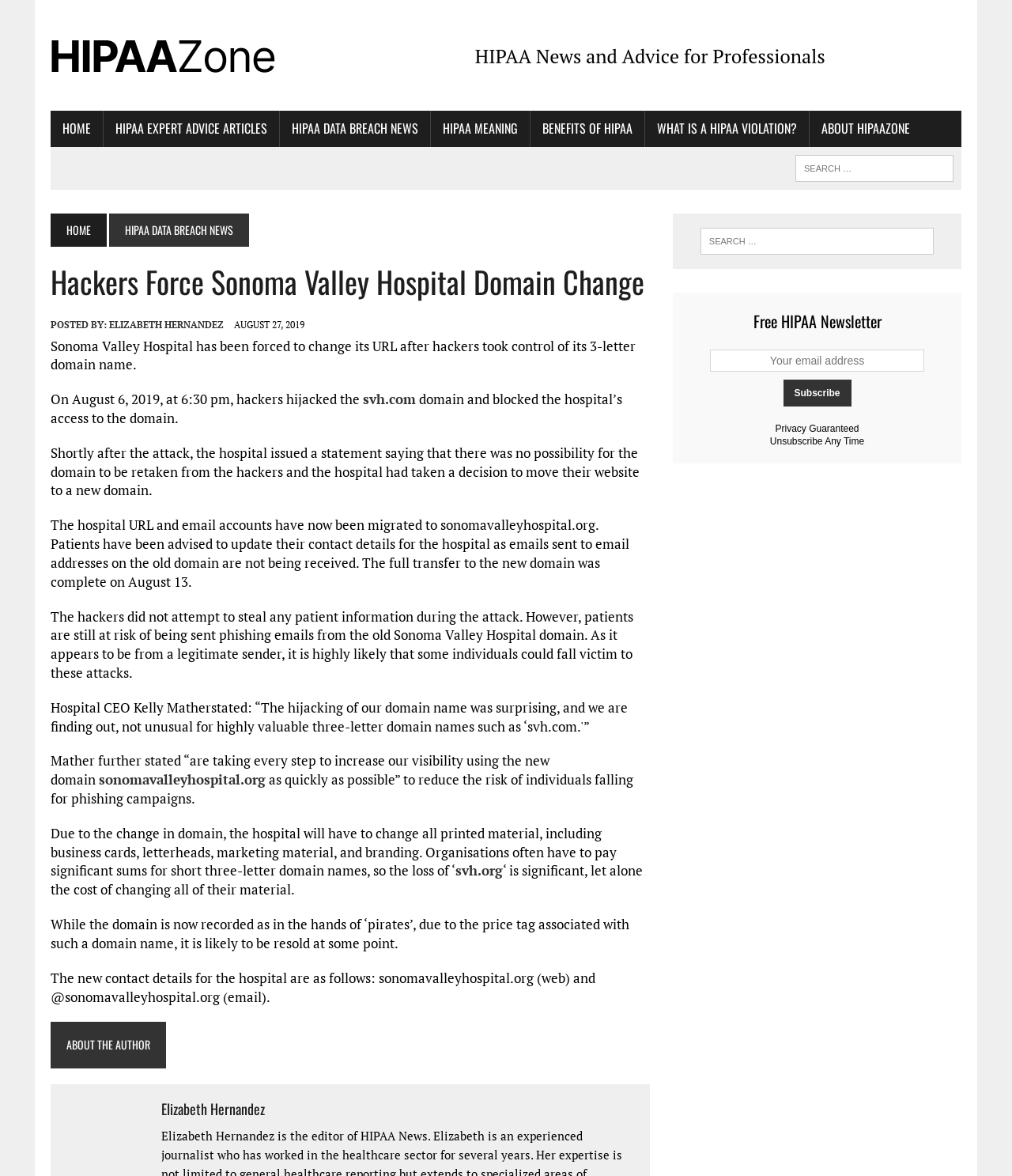Locate the bounding box coordinates of the area that needs to be clicked to fulfill the following instruction: "Search for HIPAA articles". The coordinates should be in the format of four float numbers between 0 and 1, namely [left, top, right, bottom].

[0.786, 0.132, 0.942, 0.154]